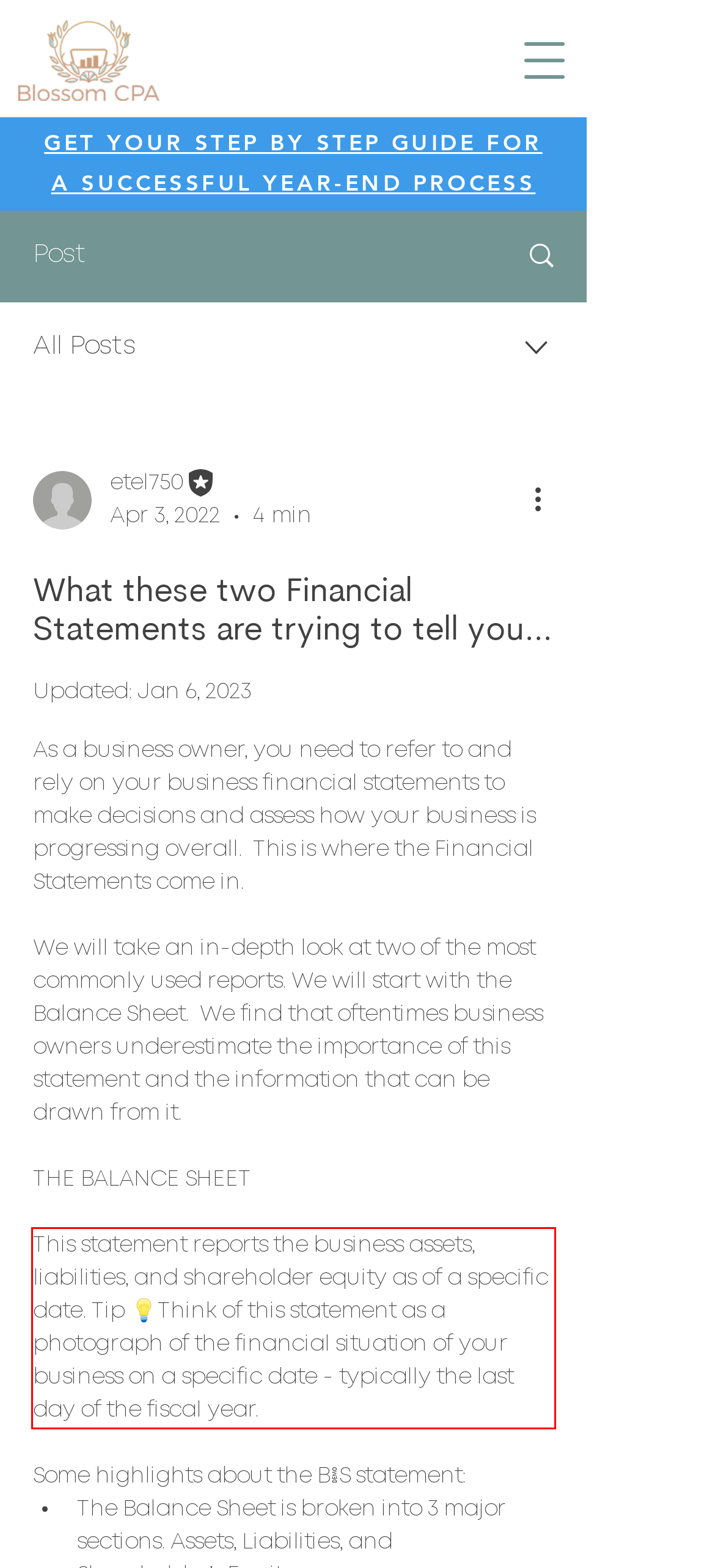You are provided with a screenshot of a webpage containing a red bounding box. Please extract the text enclosed by this red bounding box.

This statement reports the business assets, liabilities, and shareholder equity as of a specific date. Tip 💡Think of this statement as a photograph of the financial situation of your business on a specific date - typically the last day of the fiscal year.